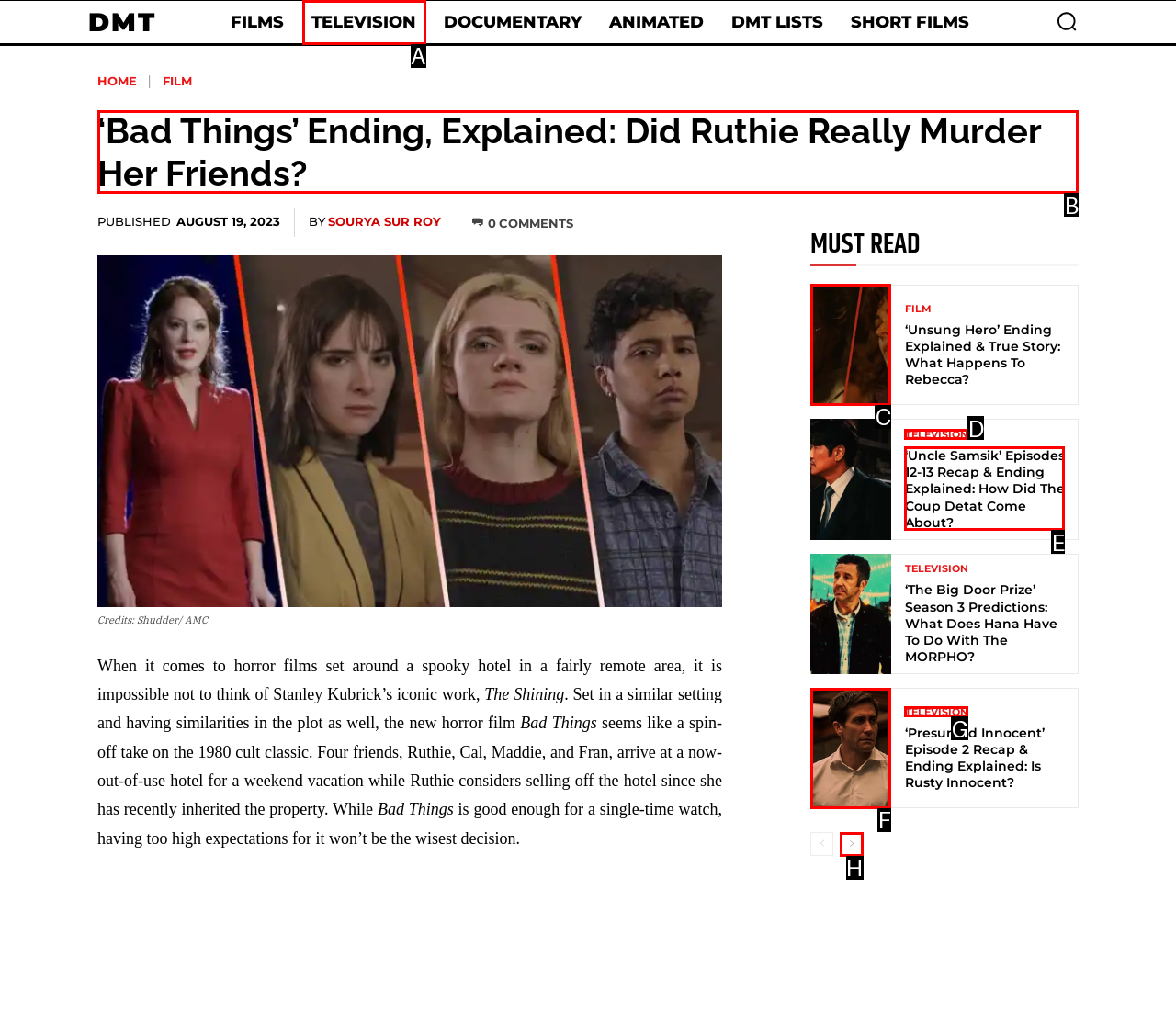Determine which HTML element should be clicked to carry out the following task: Read the article 'Bad Things' Ending, Explained: Did Ruthie Really Murder Her Friends? Respond with the letter of the appropriate option.

B